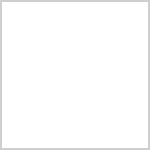What type of terrain does the hike involve?
From the screenshot, supply a one-word or short-phrase answer.

Steep and rocky